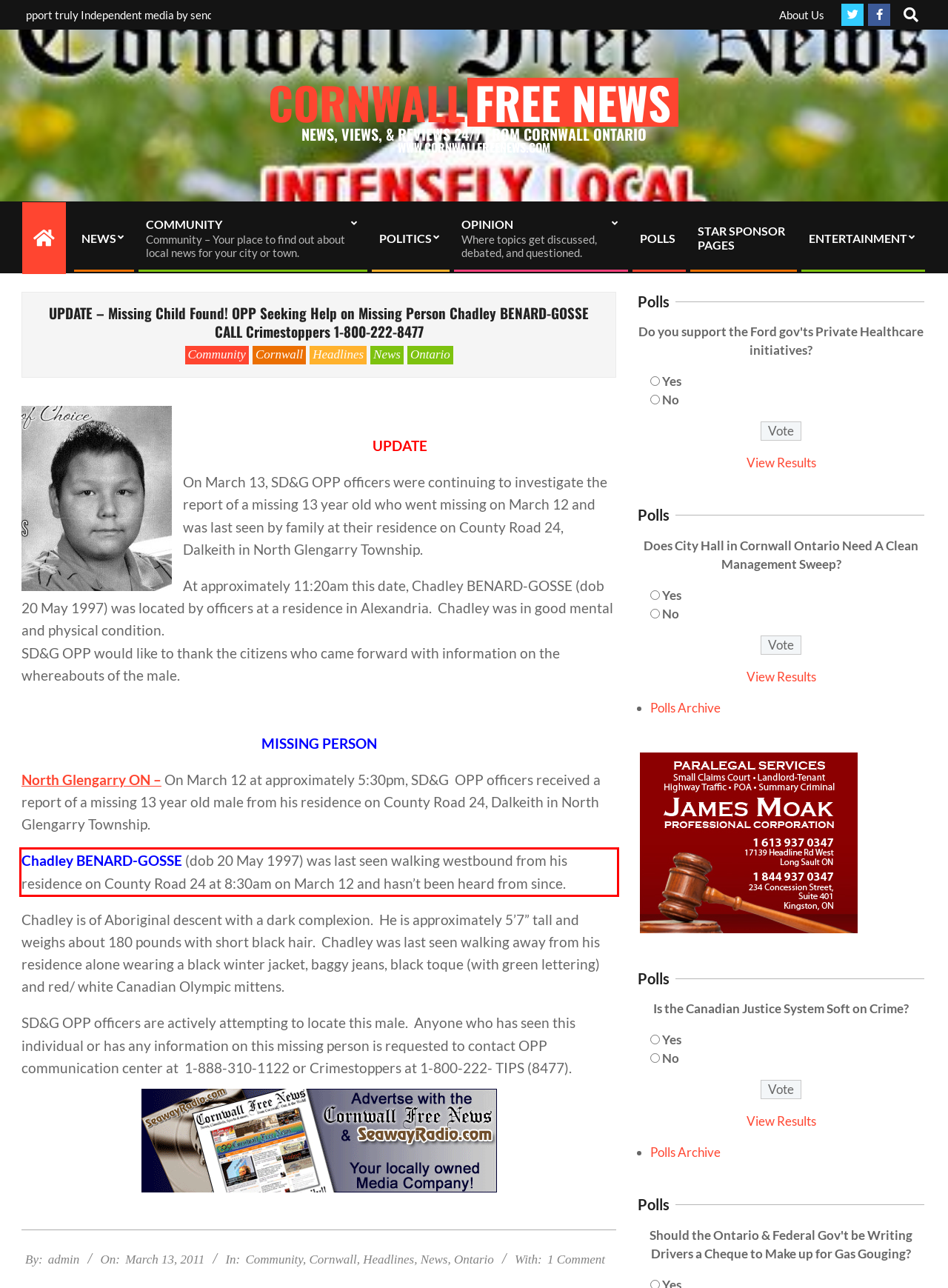There is a screenshot of a webpage with a red bounding box around a UI element. Please use OCR to extract the text within the red bounding box.

Chadley BENARD-GOSSE (dob 20 May 1997) was last seen walking westbound from his residence on County Road 24 at 8:30am on March 12 and hasn’t been heard from since.